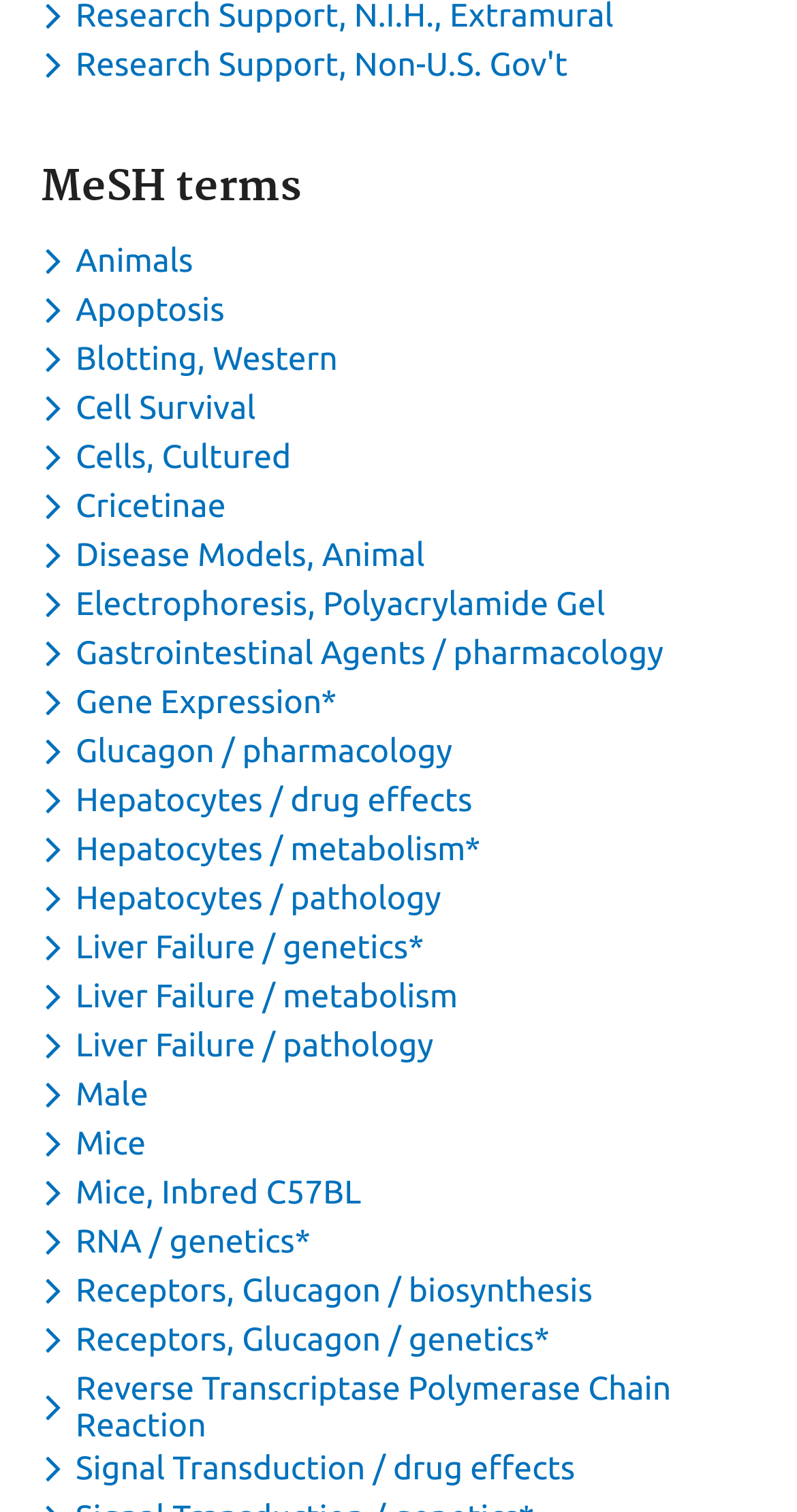Locate the bounding box coordinates of the segment that needs to be clicked to meet this instruction: "Toggle dropdown menu for keyword Apoptosis".

[0.051, 0.193, 0.295, 0.217]